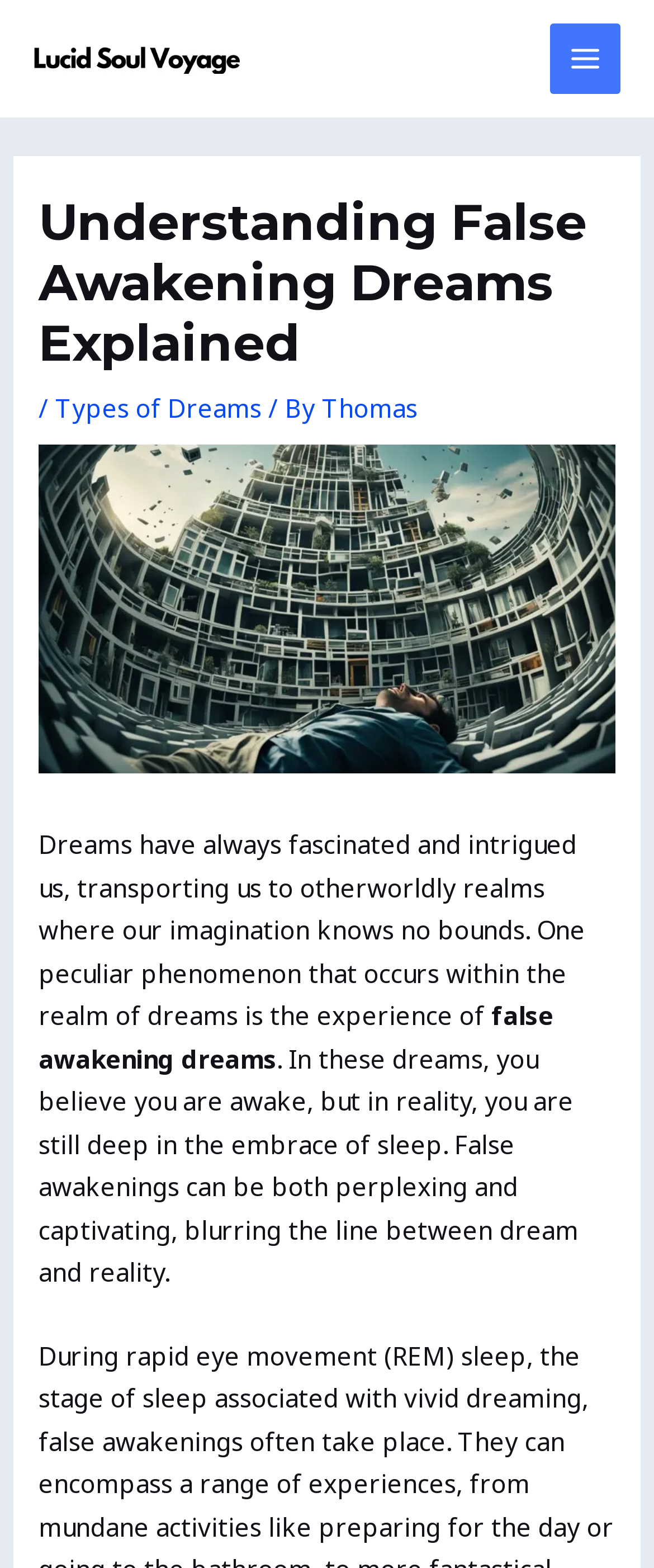Utilize the information from the image to answer the question in detail:
What is the name of the website?

The name of the website can be found at the top left corner of the webpage, where the logo 'Lucid Soul Voyage' is located.